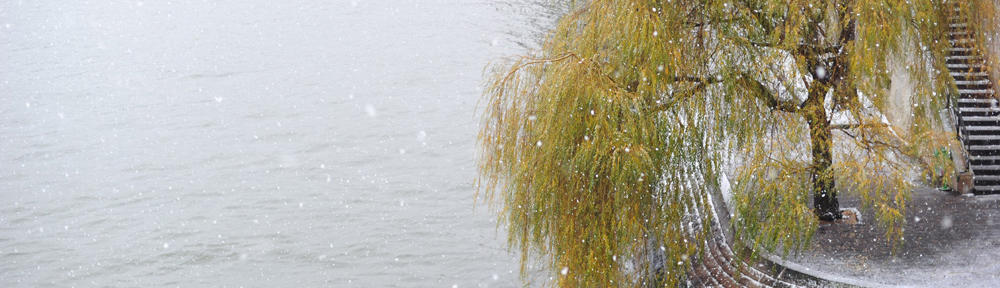Use the information in the screenshot to answer the question comprehensively: What type of tree is in the foreground?

The caption describes the tree in the foreground as a 'graceful willow tree', specifying its type.